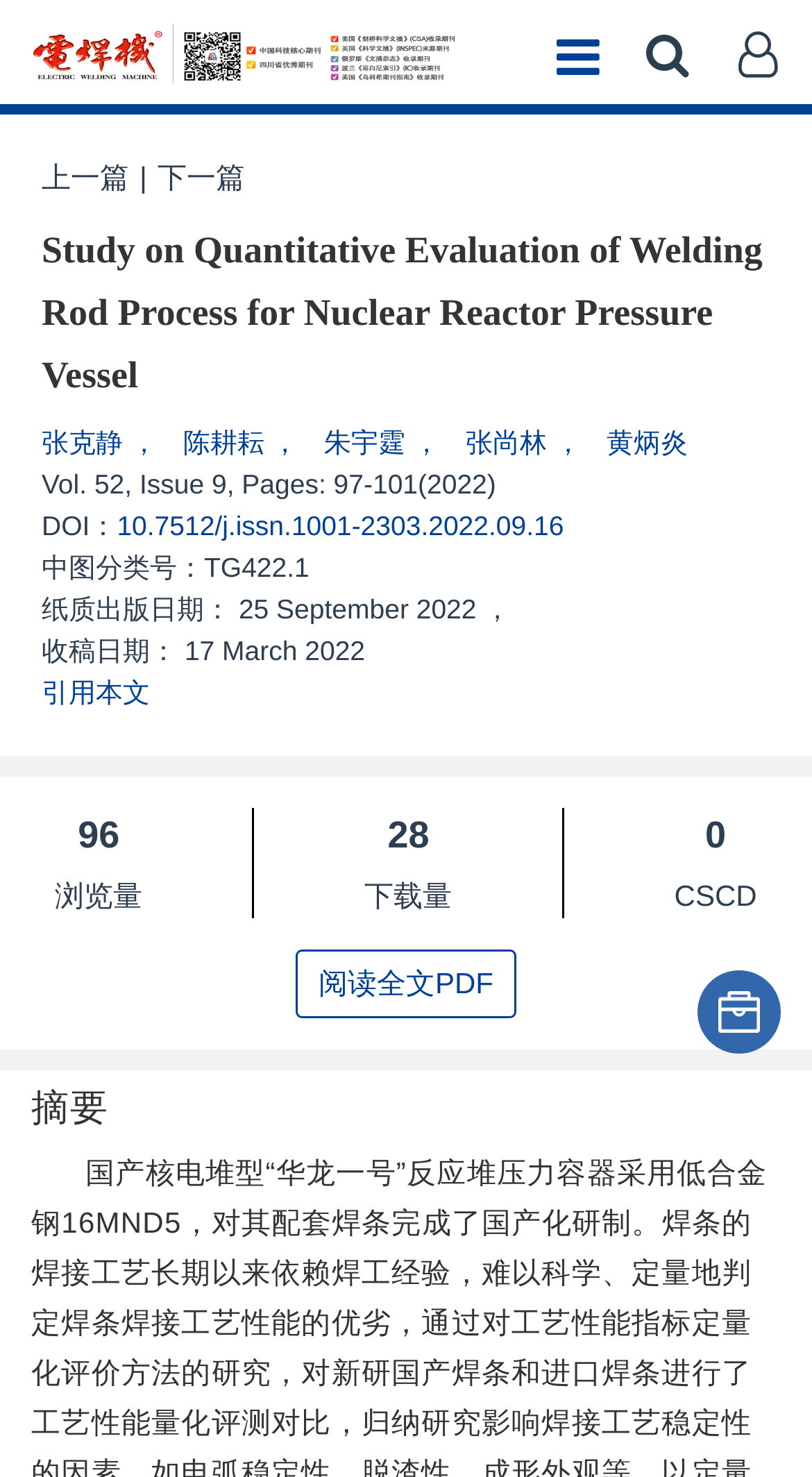Identify the bounding box of the UI element described as follows: "10.7512/j.issn.1001-2303.2022.09.16". Provide the coordinates as four float numbers in the range of 0 to 1 [left, top, right, bottom].

[0.144, 0.345, 0.694, 0.367]